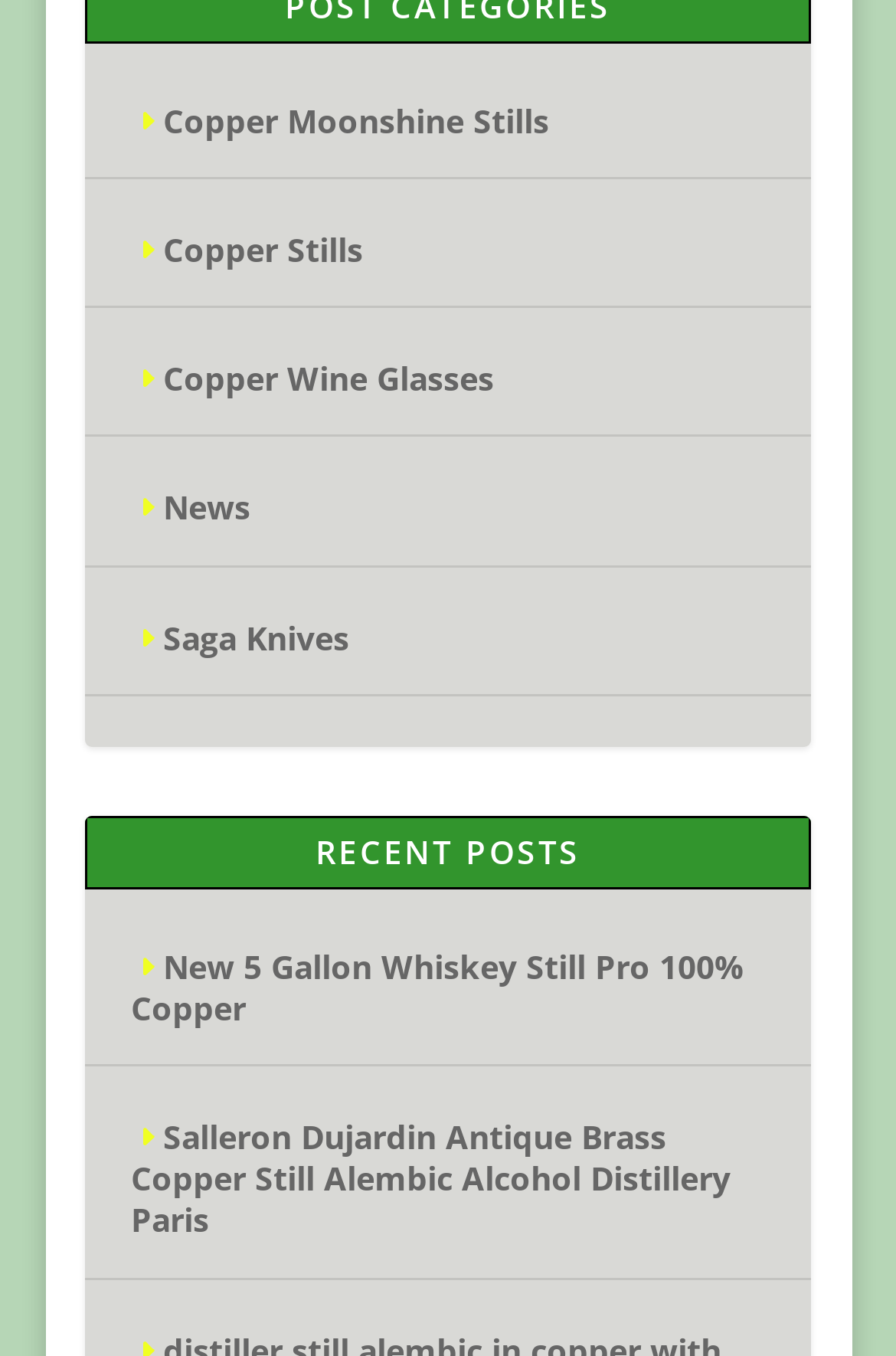Respond to the following query with just one word or a short phrase: 
How many links are there in the top section?

5